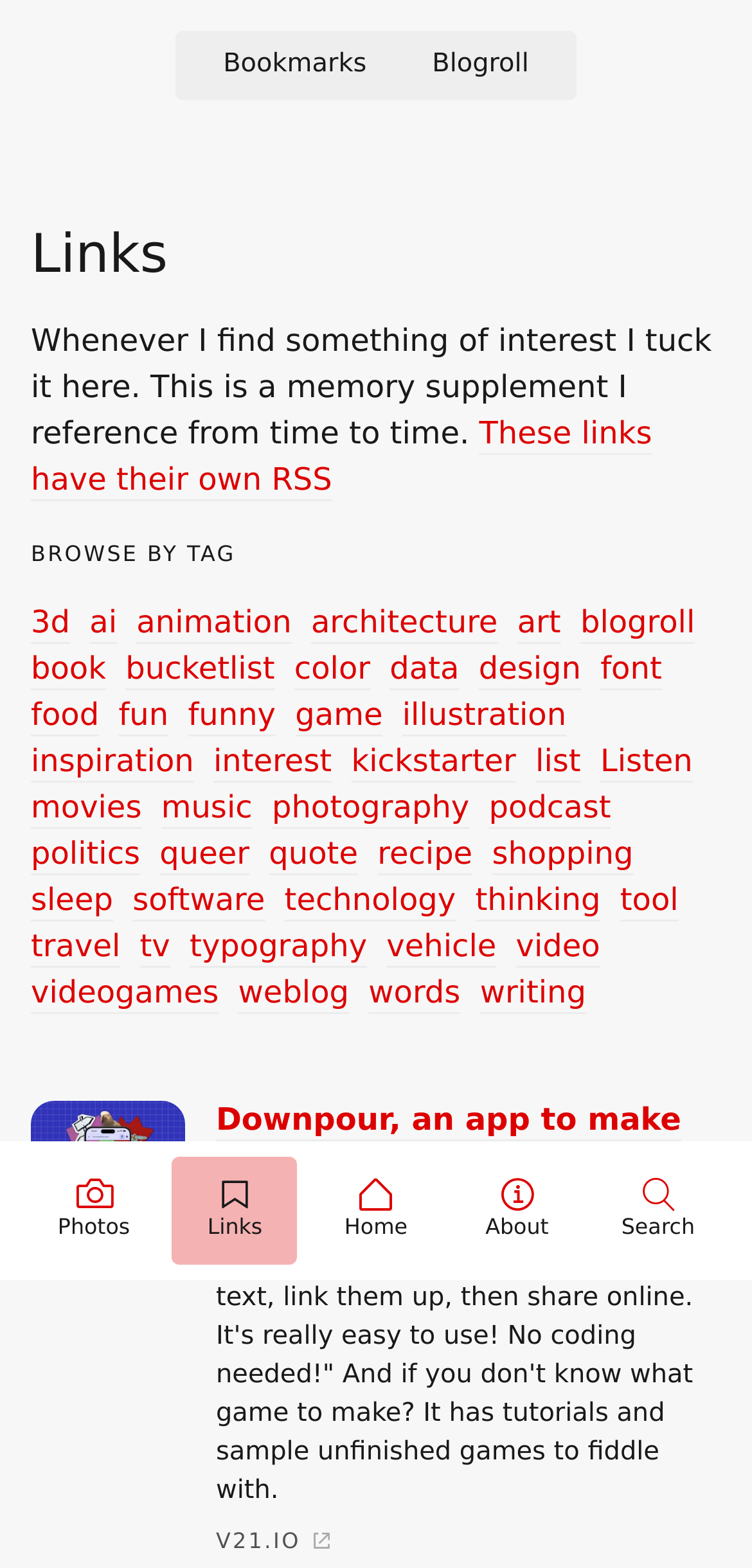Please find and report the bounding box coordinates of the element to click in order to perform the following action: "Browse by the 'game' tag". The coordinates should be expressed as four float numbers between 0 and 1, in the format [left, top, right, bottom].

[0.393, 0.441, 0.509, 0.471]